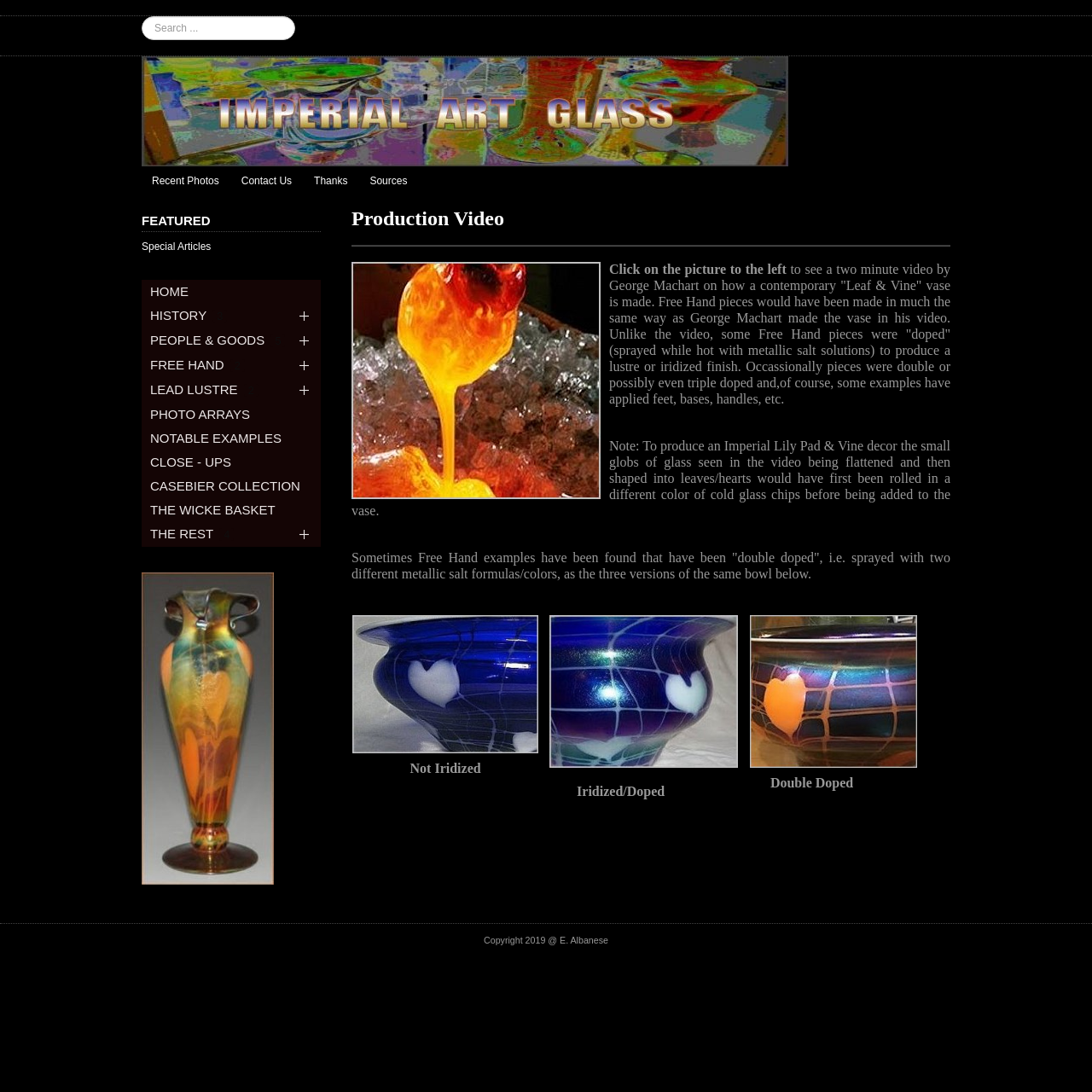Give a detailed account of the webpage's layout and content.

This webpage is about Production Video, with a focus on glassmaking. At the top, there is a search box and a main banner image. Below the banner, there are several links to different sections, including "Recent Photos", "Contact Us", "Thanks", and "Sources". 

To the left of these links, there is a heading "FEATURED" followed by a list of links to various topics, including "Special Articles", "HOME", "HISTORY", "PEOPLE & GOODS", and others. 

On the right side of the page, there is an image with a caption "Production Video" above it. Below the image, there is a horizontal separator line, followed by another image with the title "Making It". 

The main content of the page is a series of paragraphs and images that describe the process of making glass vases, specifically the "Free Hand" technique. The text explains that the vases were made in a similar way to a video by George Machart, but with some differences, such as the use of metallic salt solutions to produce a lustre or iridized finish. 

There are several images of glass vases and bowls, including examples of "double doped" pieces that have been sprayed with two different metallic salt formulas. The images are arranged in a table with captions describing the different techniques used to create them. 

At the bottom of the page, there is a copyright notice "Copyright 2019 @ E. Albanese".